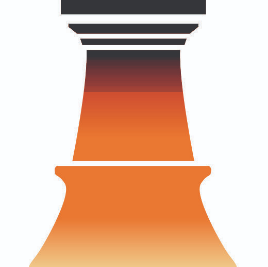Give a one-word or short phrase answer to this question: 
What is the name of the supportive program mentioned?

THE SHIELD